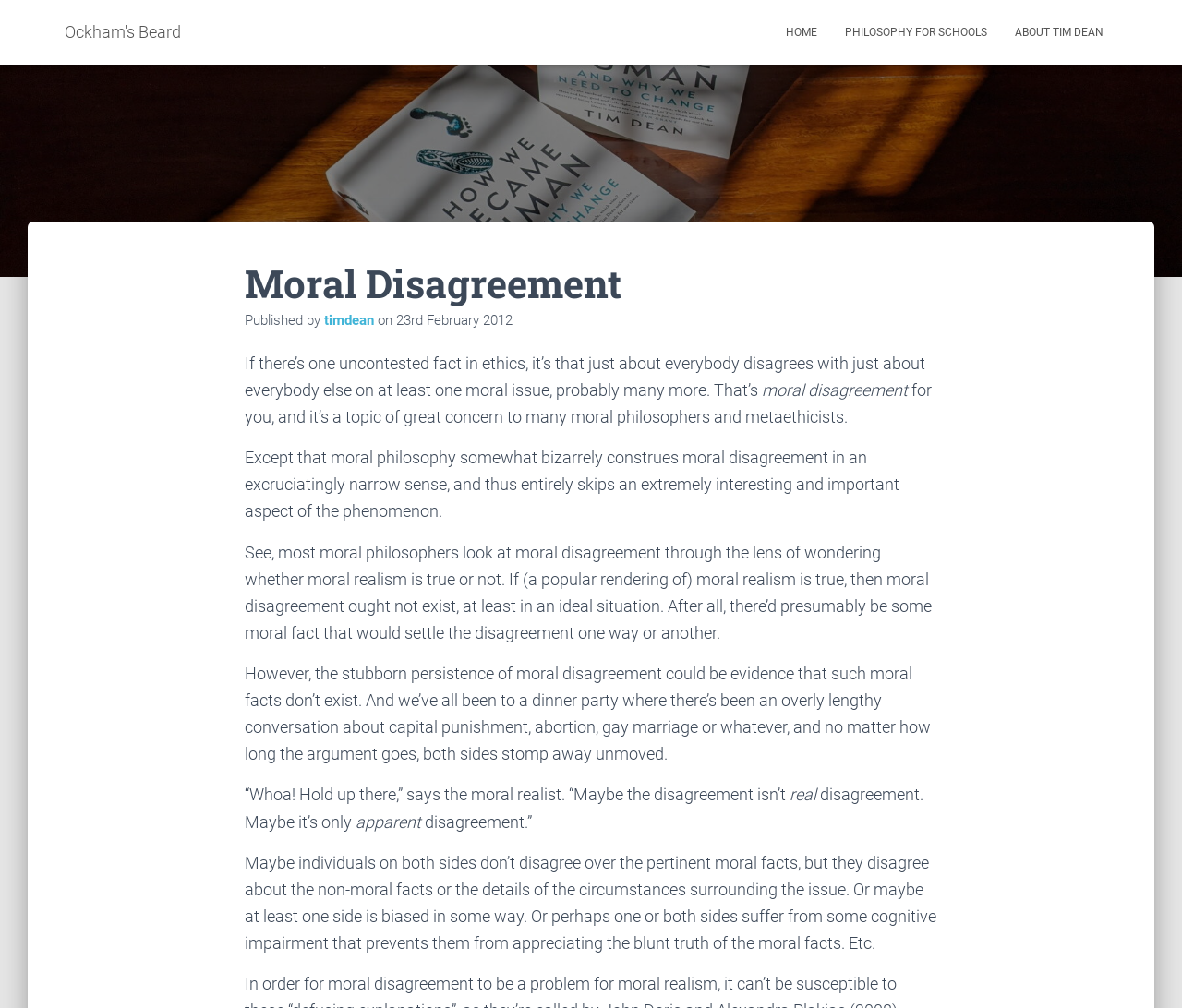Provide a one-word or one-phrase answer to the question:
What is the date of publication of the article?

23rd February 2012